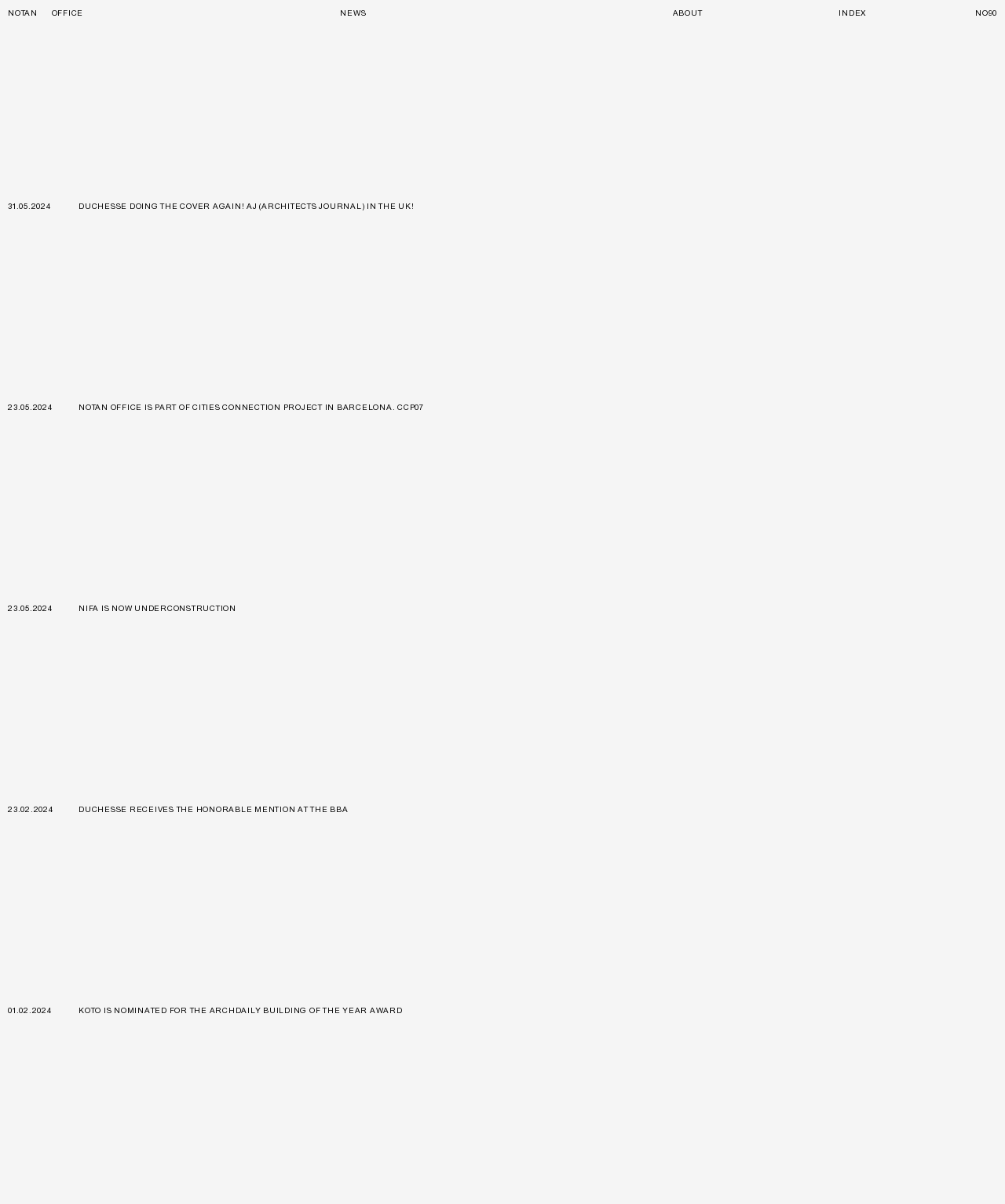Provide a brief response in the form of a single word or phrase:
What is the date of the news about DUCHESSE doing the cover again?

31.05.2024